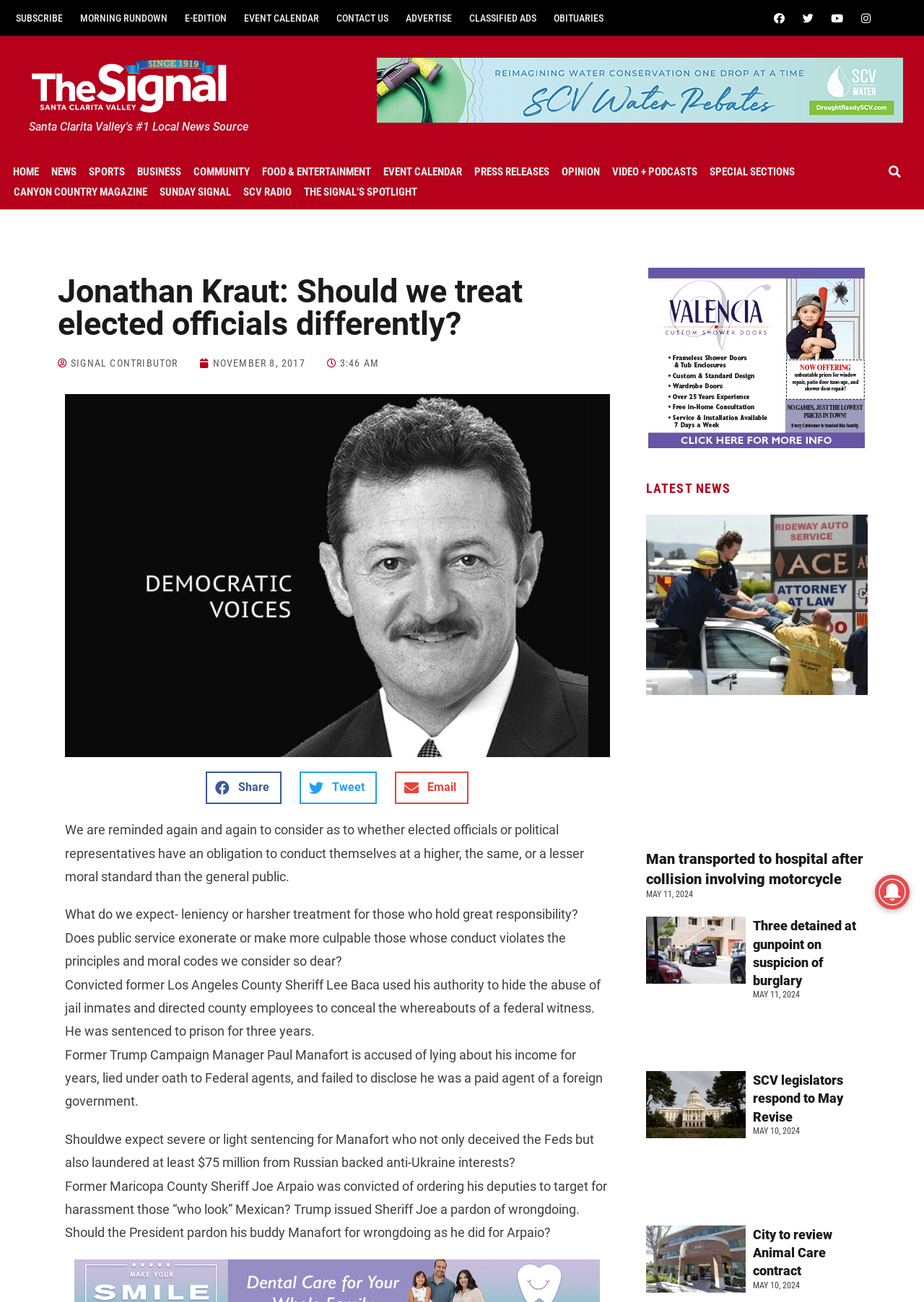Specify the bounding box coordinates of the element's area that should be clicked to execute the given instruction: "Click the 'HOME' link". The coordinates should be four float numbers between 0 and 1, i.e., [left, top, right, bottom].

None